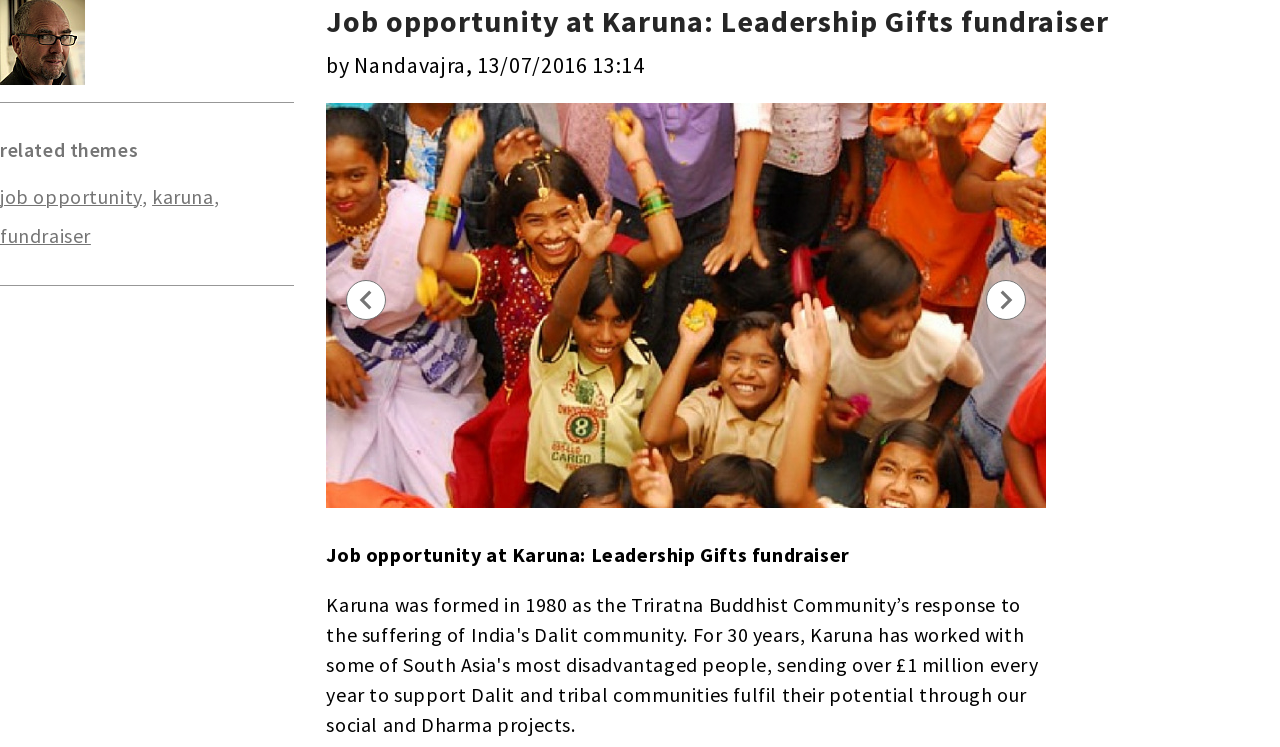Provide the bounding box coordinates of the UI element that matches the description: "articles & texts".

[0.001, 0.213, 0.017, 0.284]